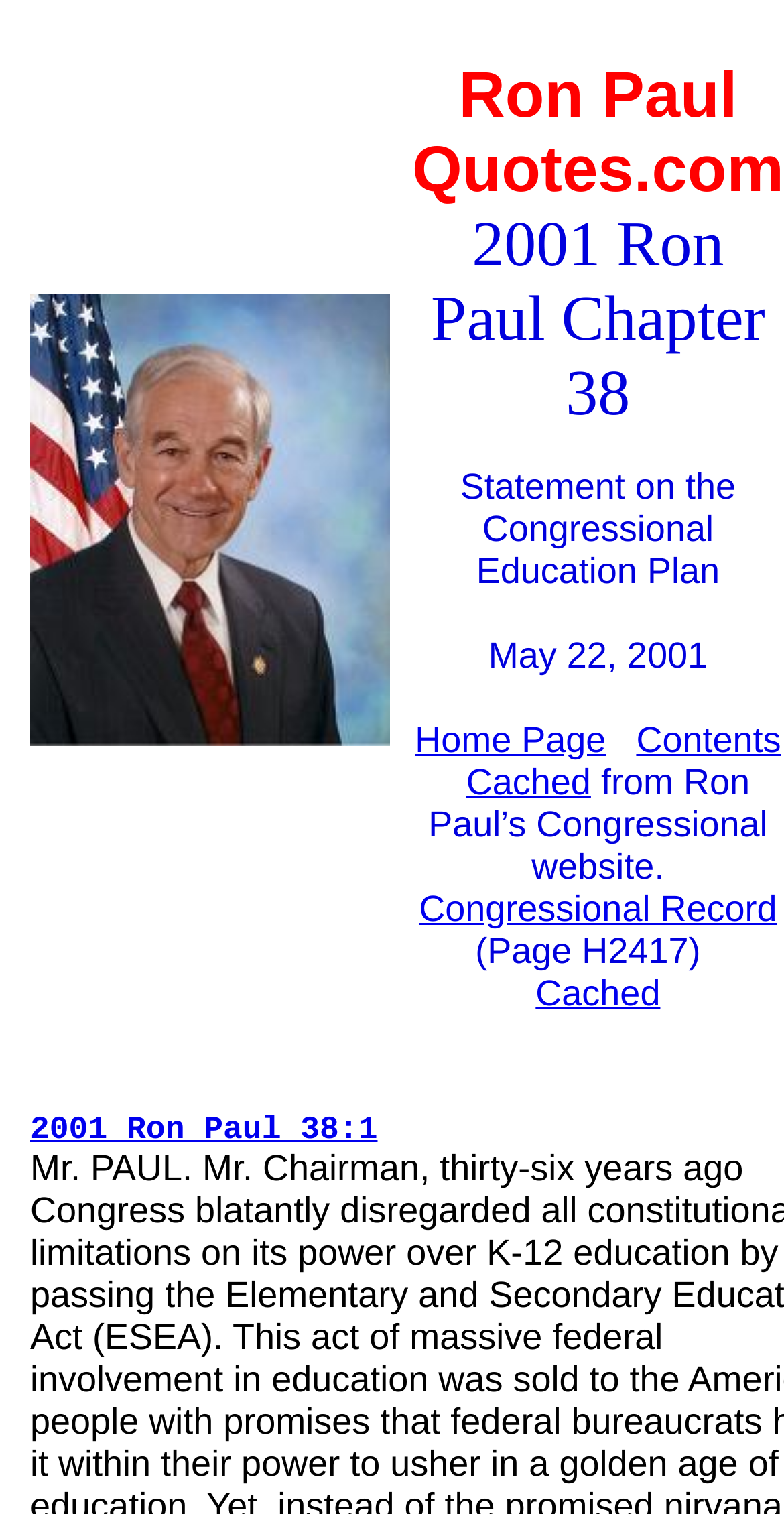Explain the webpage's design and content in an elaborate manner.

The webpage appears to be a transcript of a speech by Rep. Ron Paul, dated May 22, 2001. At the top-left corner, there is an image. To the right of the image, there is a table with three columns. The first column is narrow, the second column is wider, and the third column is narrow again. 

In the second column, there is a title "Statement on the Congressional Education Plan" followed by the date "May 22, 2001". Below the title, there are three links: "Home Page", "Contents", and "Cached". The links are separated by a non-breaking space character. 

Below the links, there is a sentence "from Ron Paul’s Congressional website." followed by another link "Congressional Record" and a reference "(Page H2417)". There is another "Cached" link below. 

At the bottom-left corner, there is a link "2001 Ron Paul 38:1". The webpage has a total of 7 links and 5 static text elements, excluding the image.